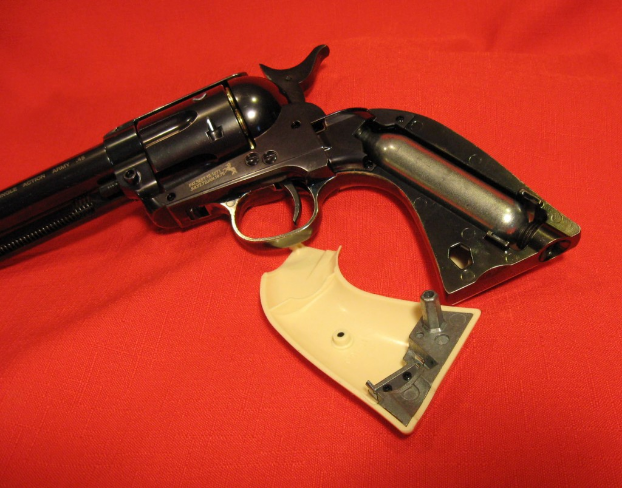Explain what is happening in the image with as much detail as possible.

The image showcases a close-up view of a replica revolver, emphasizing the left grip that has been removed to expose the gas cartridge compartment. The semi-glossy metal frame of the revolver, with its intricate detailing, contrasts with the off-white plastic of the grip that has been detached. The exposed area reveals a 12-gram carbon dioxide cylinder, which is crucial for the weapon's operation. This design allows the shooter to load BBs into brass cartridges, mimicking the loading process of an original Colt firearm. The grip features a built-in hexagonal wrench, conveniently designed for seating the gas cylinder securely. The vibrant red background enhances the visual details of the gun, highlighting both its craftsmanship and operational components.